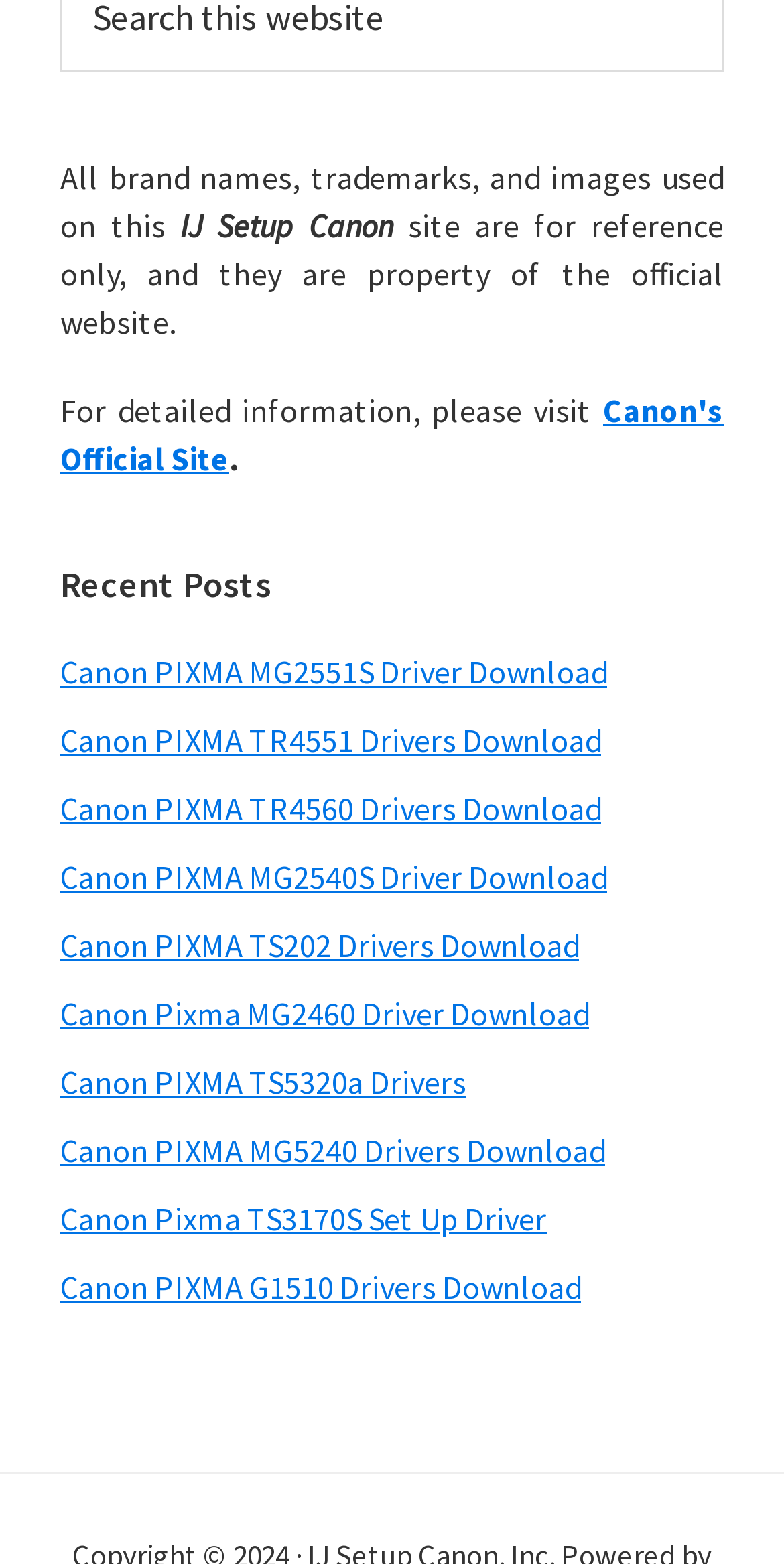Pinpoint the bounding box coordinates of the clickable element needed to complete the instruction: "View Canon PIXMA TR4551 Drivers". The coordinates should be provided as four float numbers between 0 and 1: [left, top, right, bottom].

[0.077, 0.46, 0.767, 0.485]